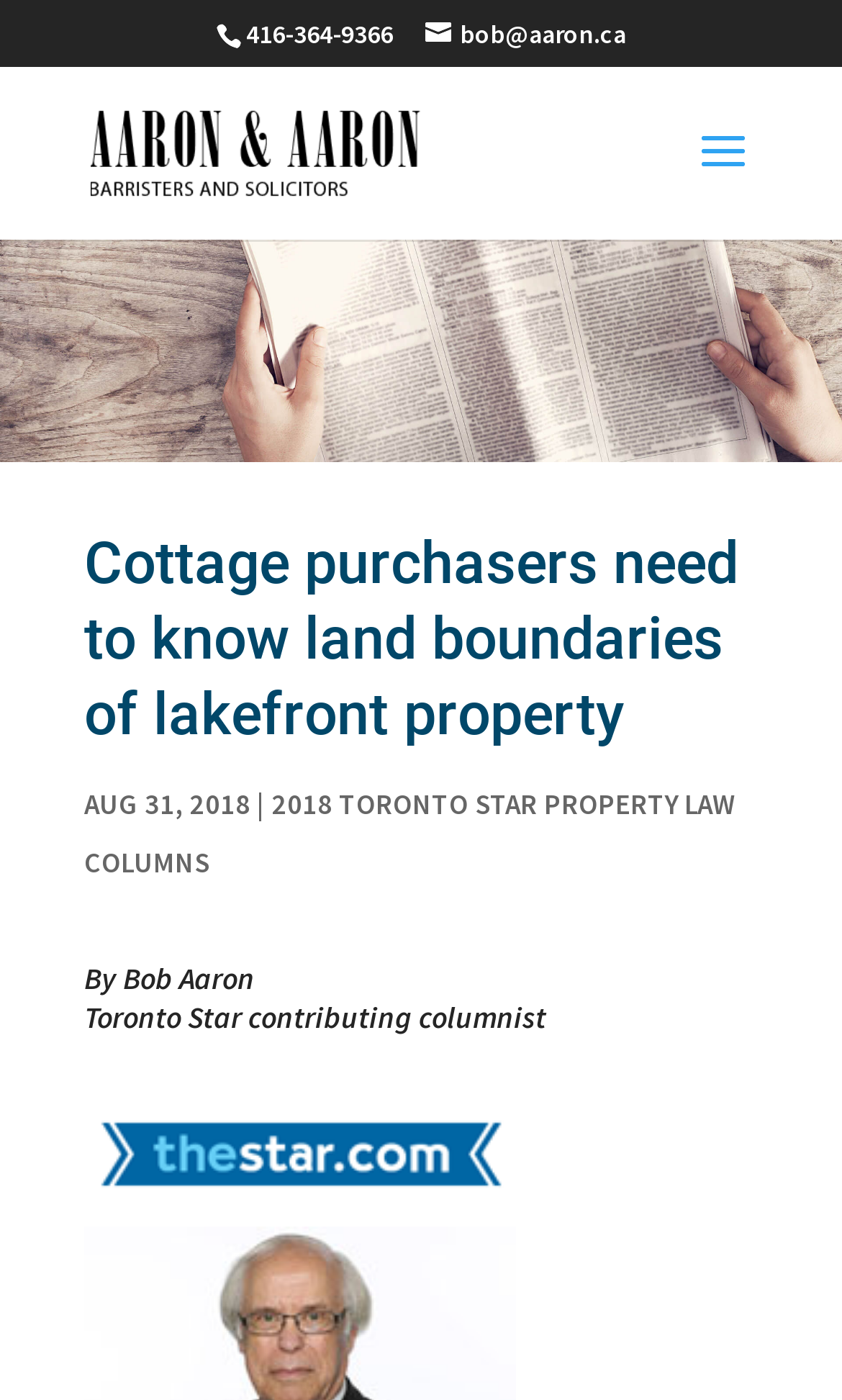Refer to the image and provide a thorough answer to this question:
What is the email address of Bob Aaron?

I found the email address by looking at the link element with the bounding box coordinates [0.505, 0.012, 0.744, 0.035], which contains the text 'bob@aaron.ca'. The '' is likely an icon, so I ignored it and extracted the email address 'bob@aaron.ca'.